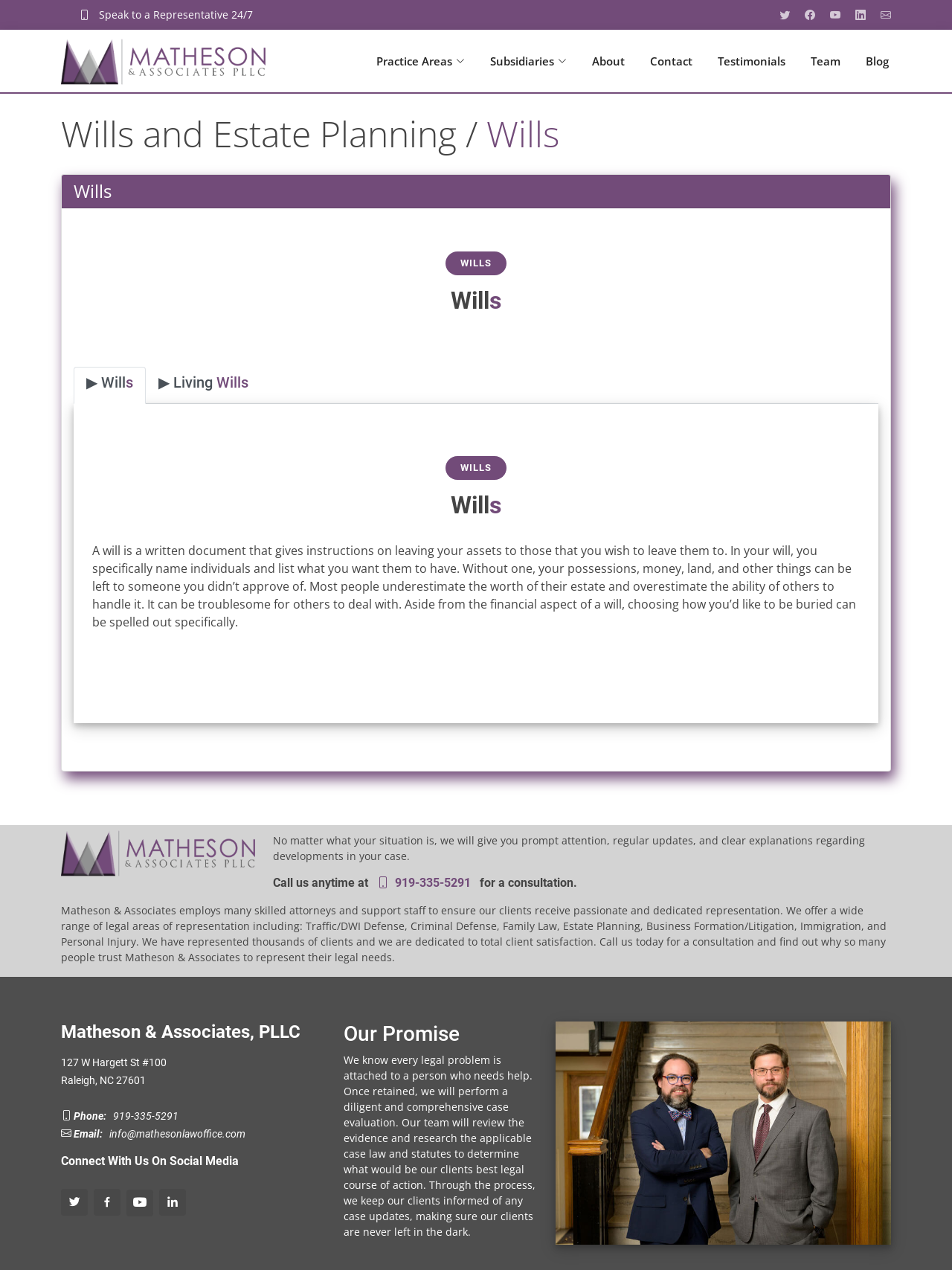What type of law firm is this? Look at the image and give a one-word or short phrase answer.

Matheson & Associates PLLC